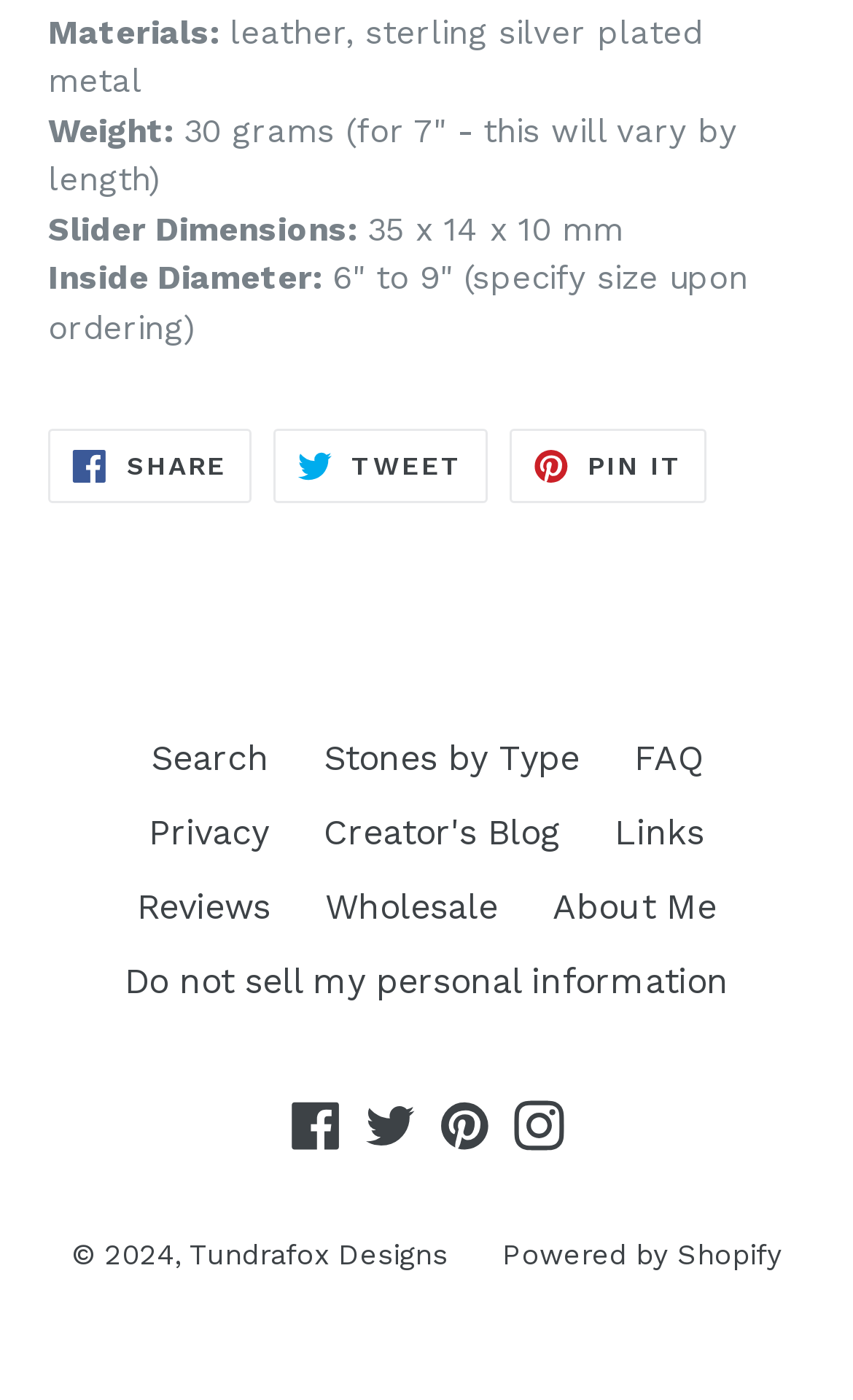Please pinpoint the bounding box coordinates for the region I should click to adhere to this instruction: "Visit Tundrafox Designs".

[0.222, 0.885, 0.524, 0.908]